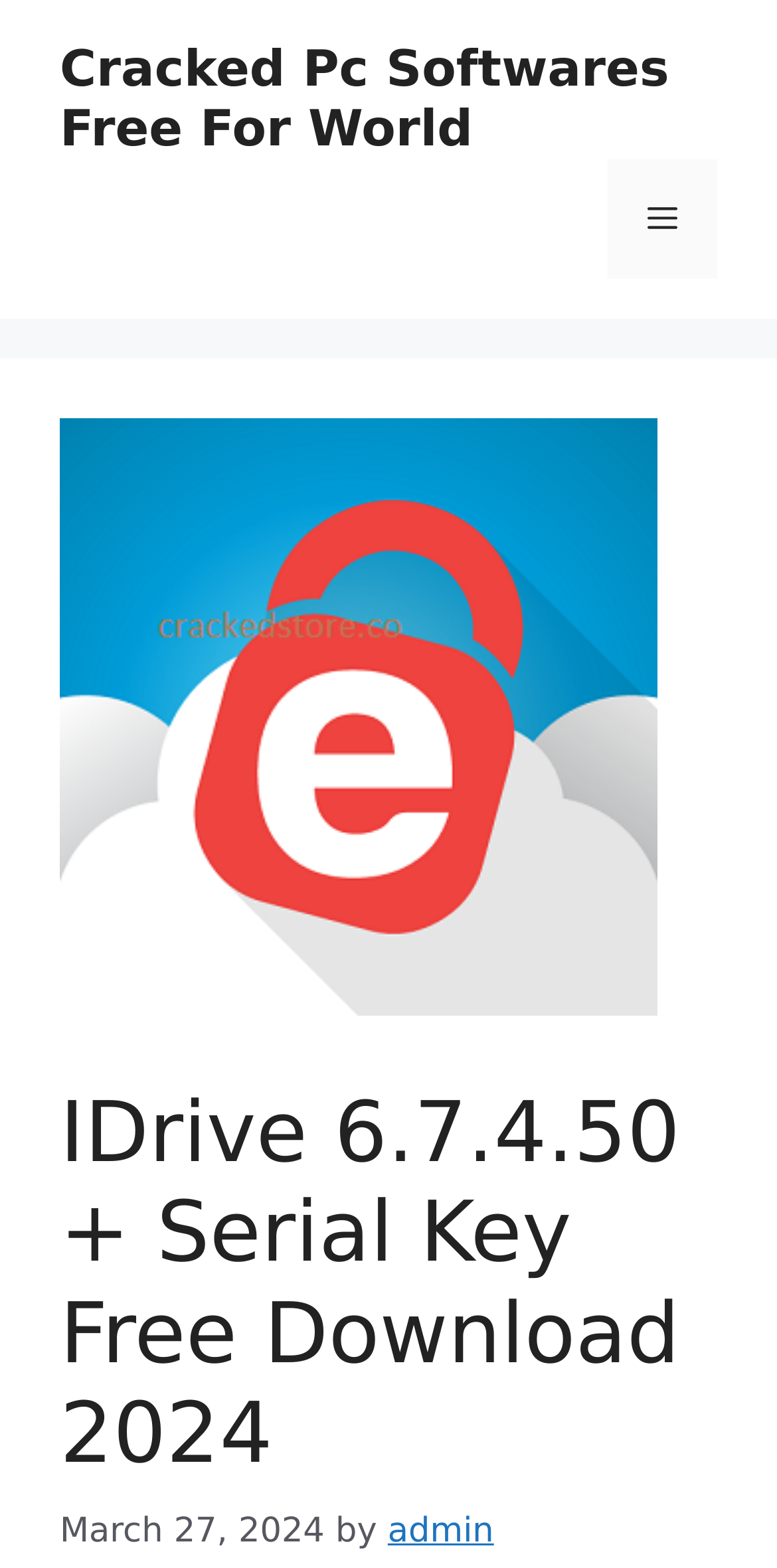What is the author of the post?
Look at the image and answer the question using a single word or phrase.

admin